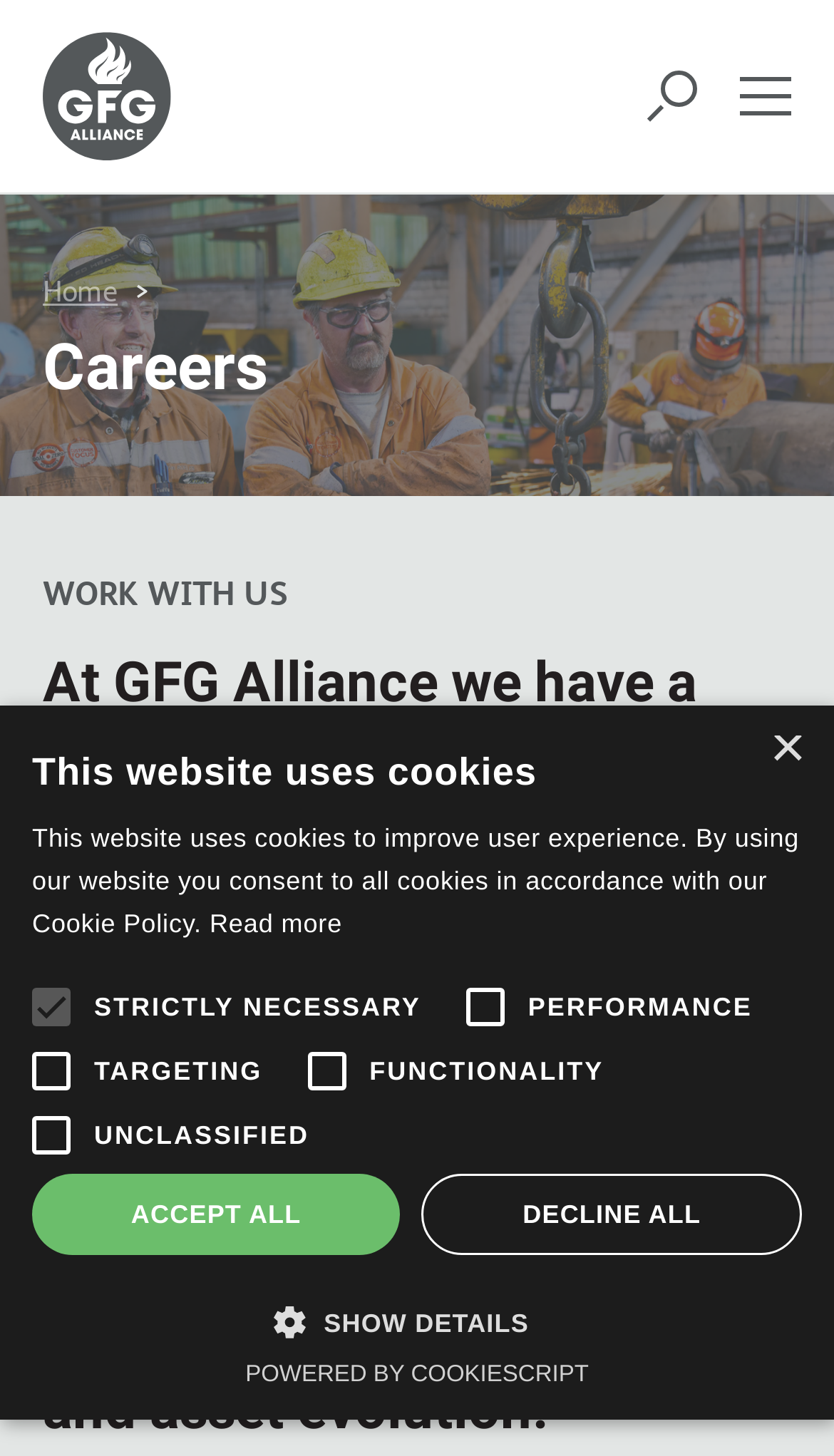Provide a one-word or one-phrase answer to the question:
What is the purpose of the 'SHOW DETAILS' button?

To show cookie details